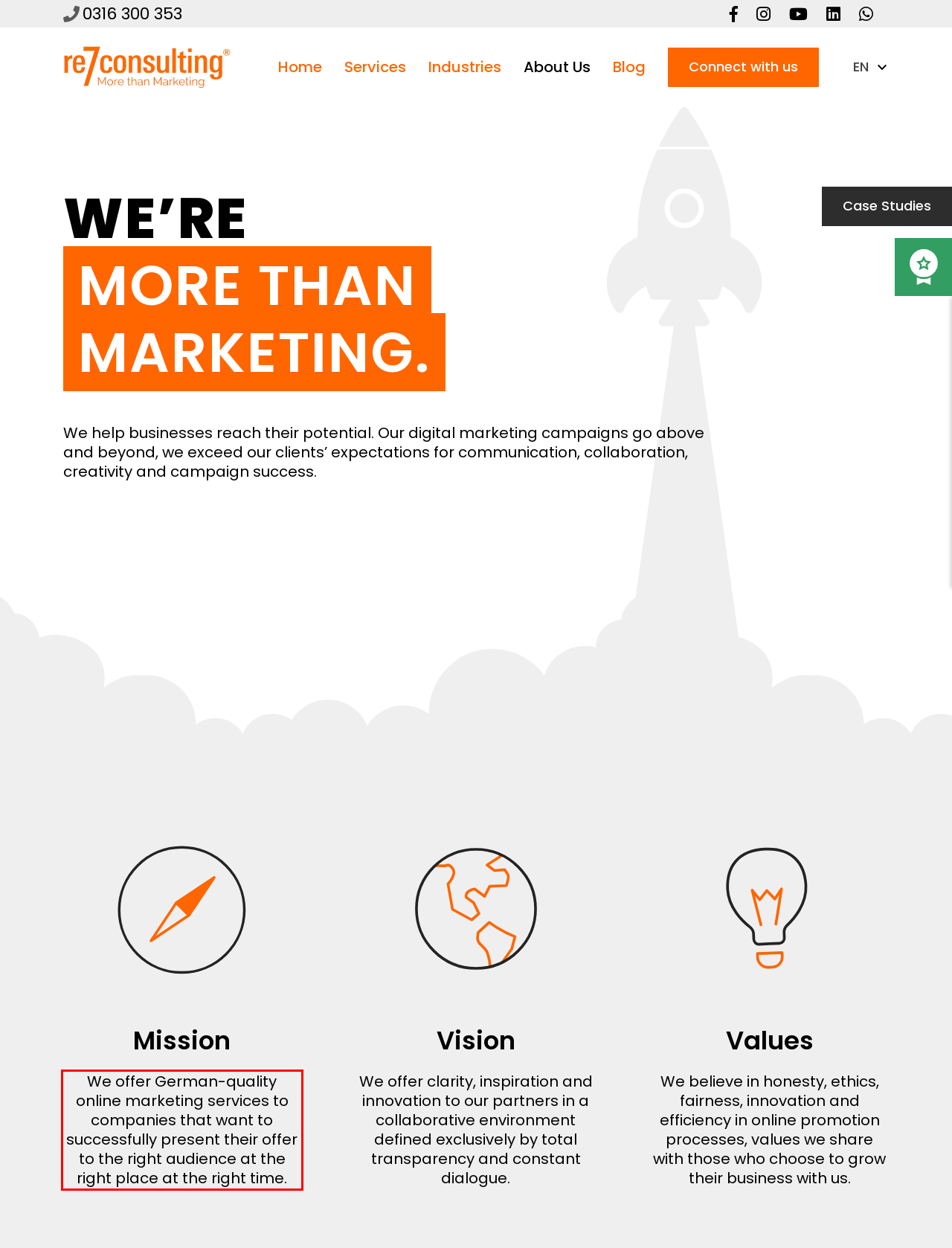Within the screenshot of a webpage, identify the red bounding box and perform OCR to capture the text content it contains.

We offer German-quality online marketing services to companies that want to successfully present their offer to the right audience at the right place at the right time.